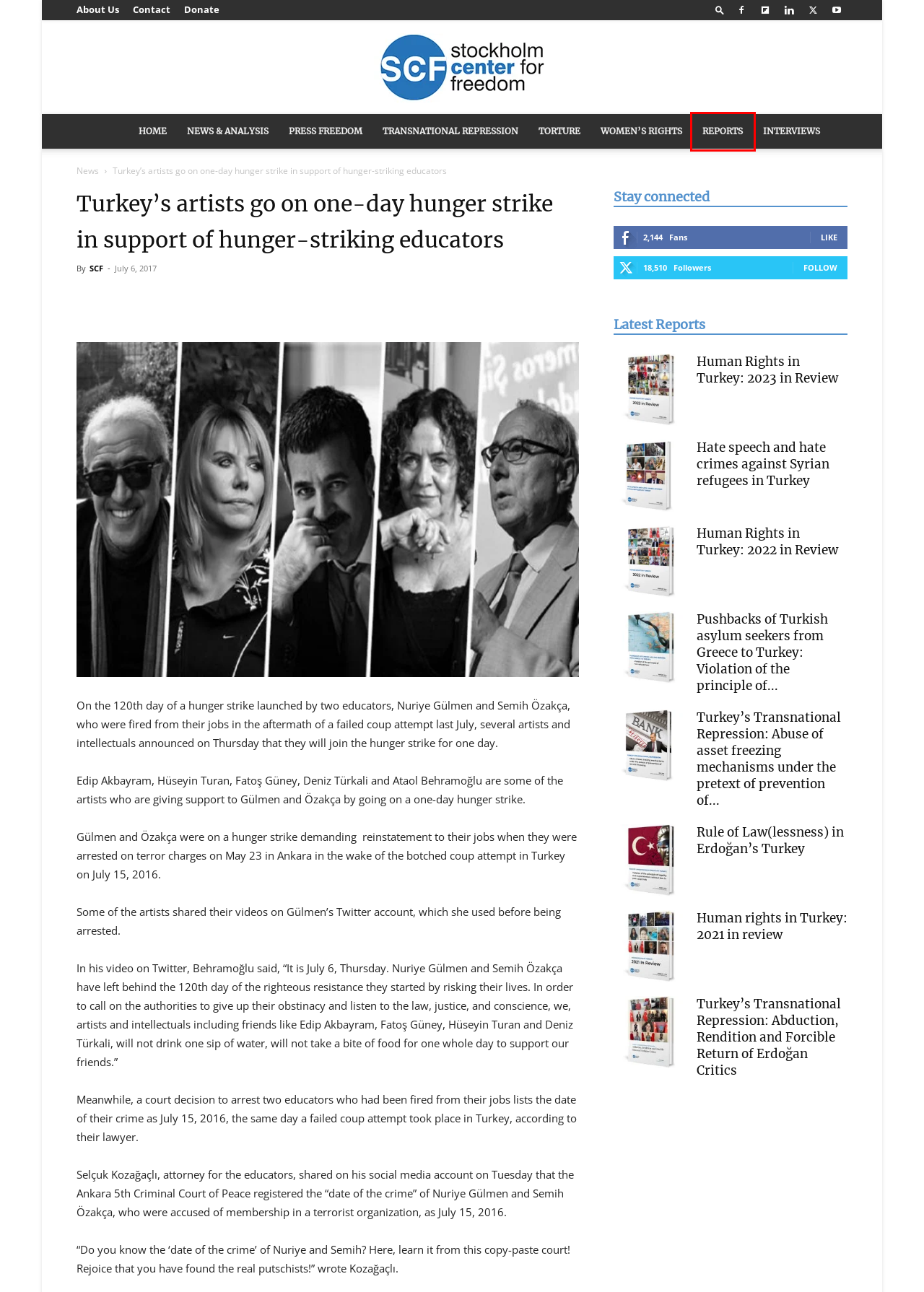Look at the screenshot of the webpage and find the element within the red bounding box. Choose the webpage description that best fits the new webpage that will appear after clicking the element. Here are the candidates:
A. Women's Rights Archives - Stockholm Center for Freedom
B. Human Rights in Turkey: 2022 in Review - Stockholm Center for Freedom
C. Hate speech and hate crimes against Syrian refugees in Turkey - Stockholm Center for Freedom
D. Reports Archives - Stockholm Center for Freedom
E. Human rights in Turkey: 2021 in review - Stockholm Center for Freedom
F. Home - Stockholm Center for Freedom
G. Rule of Law(lessness) in Erdoğan's Turkey - Stockholm Center for Freedom
H. Transnational Repression Archives - Stockholm Center for Freedom

D